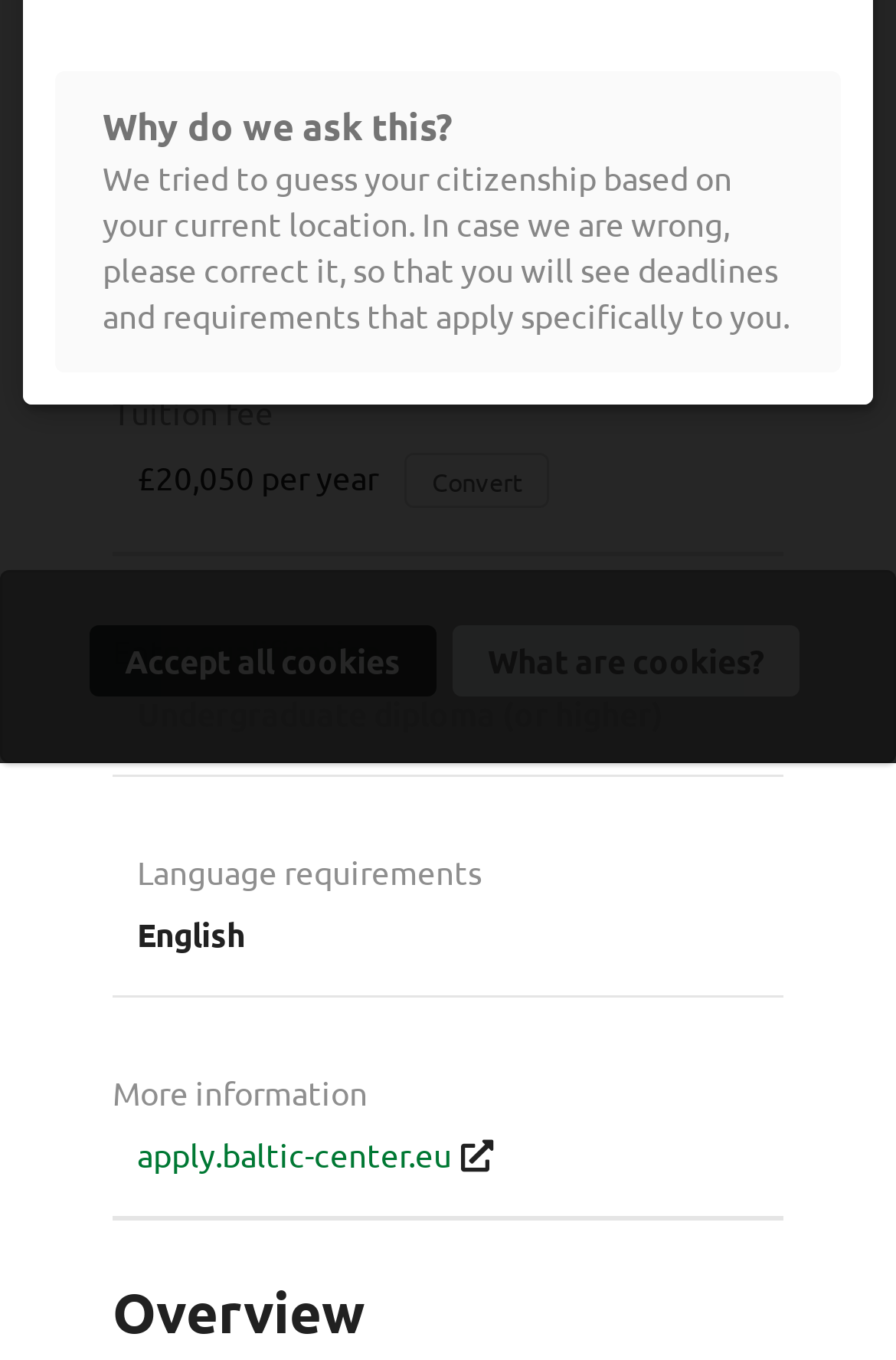Please determine the bounding box of the UI element that matches this description: Instagram. The coordinates should be given as (top-left x, top-left y, bottom-right x, bottom-right y), with all values between 0 and 1.

None